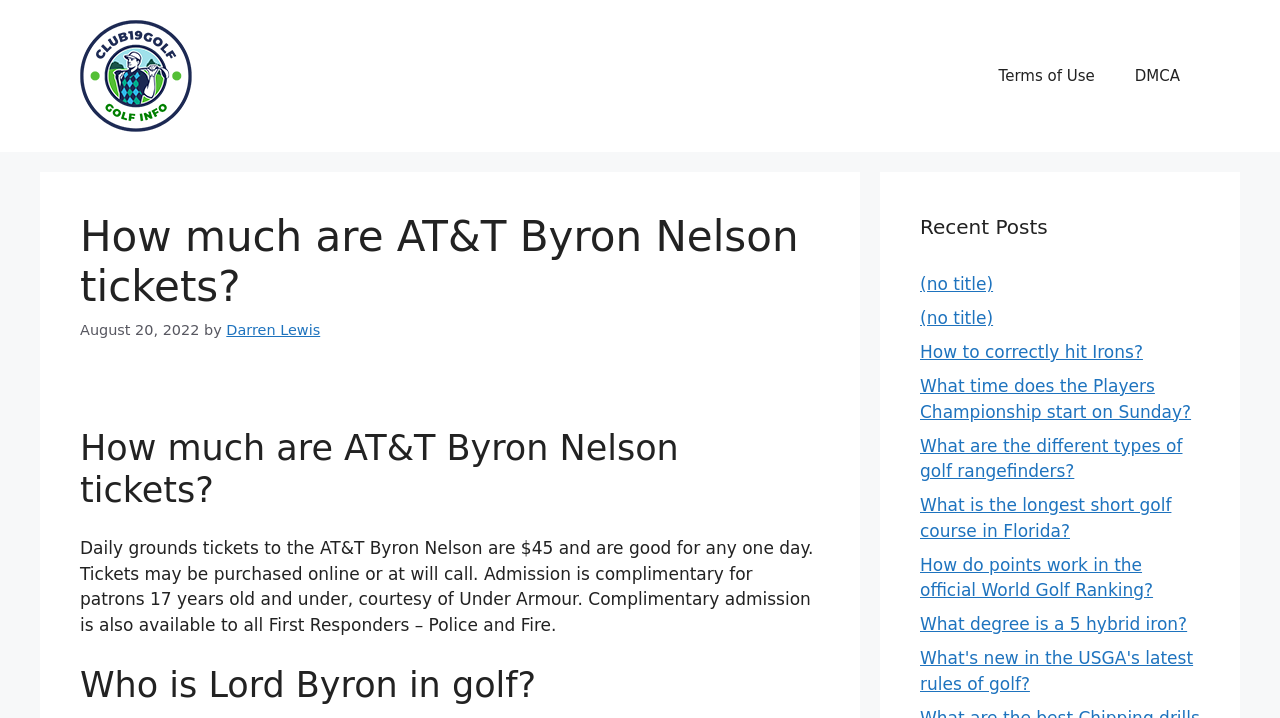Please find the top heading of the webpage and generate its text.

﻿How much are AT&T Byron Nelson tickets?